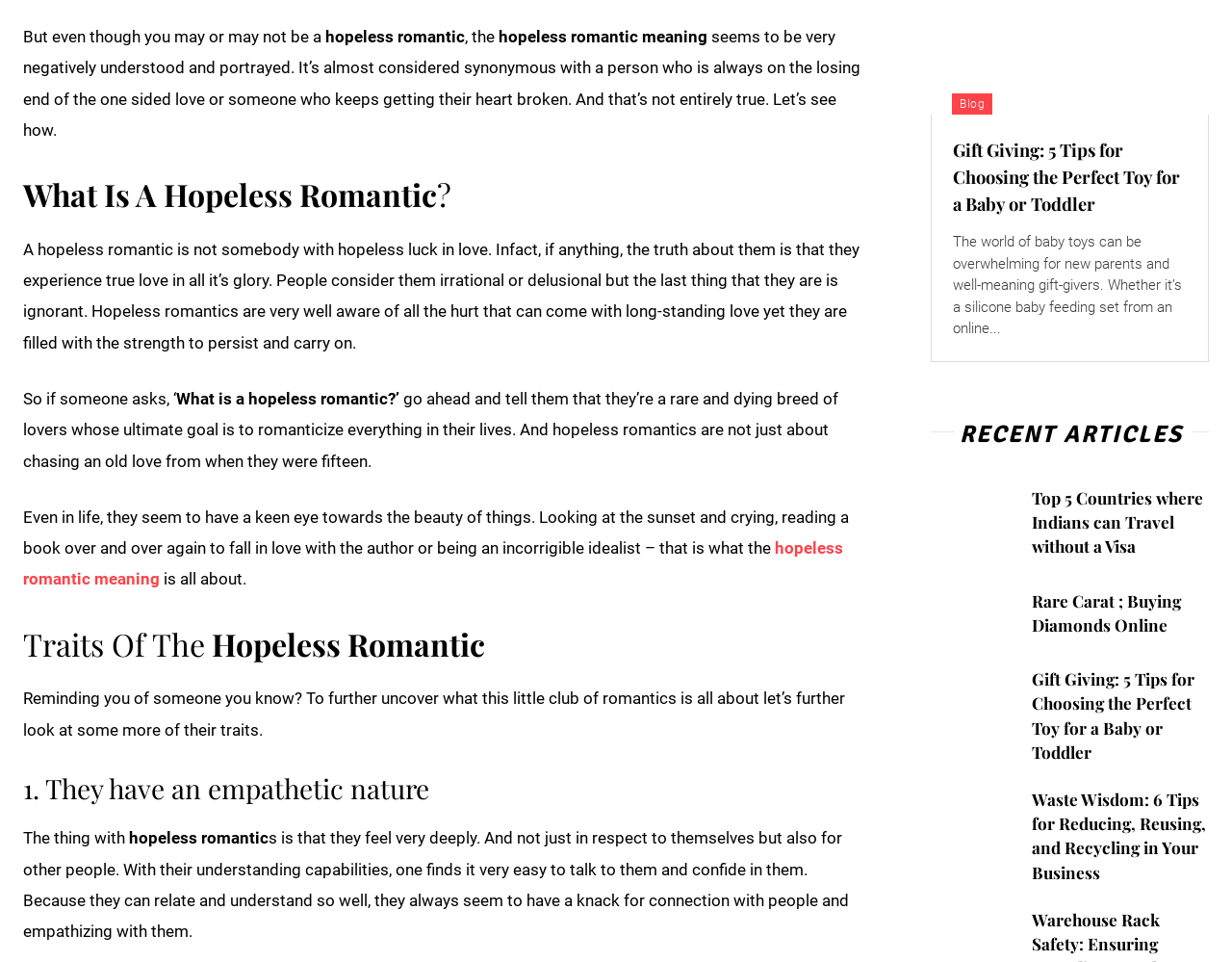Using the image as a reference, answer the following question in as much detail as possible:
What is a characteristic of a hopeless romantic?

The text states that hopeless romantics have an empathetic nature, which means they can relate and understand others well. They have a knack for connection with people and empathizing with them.